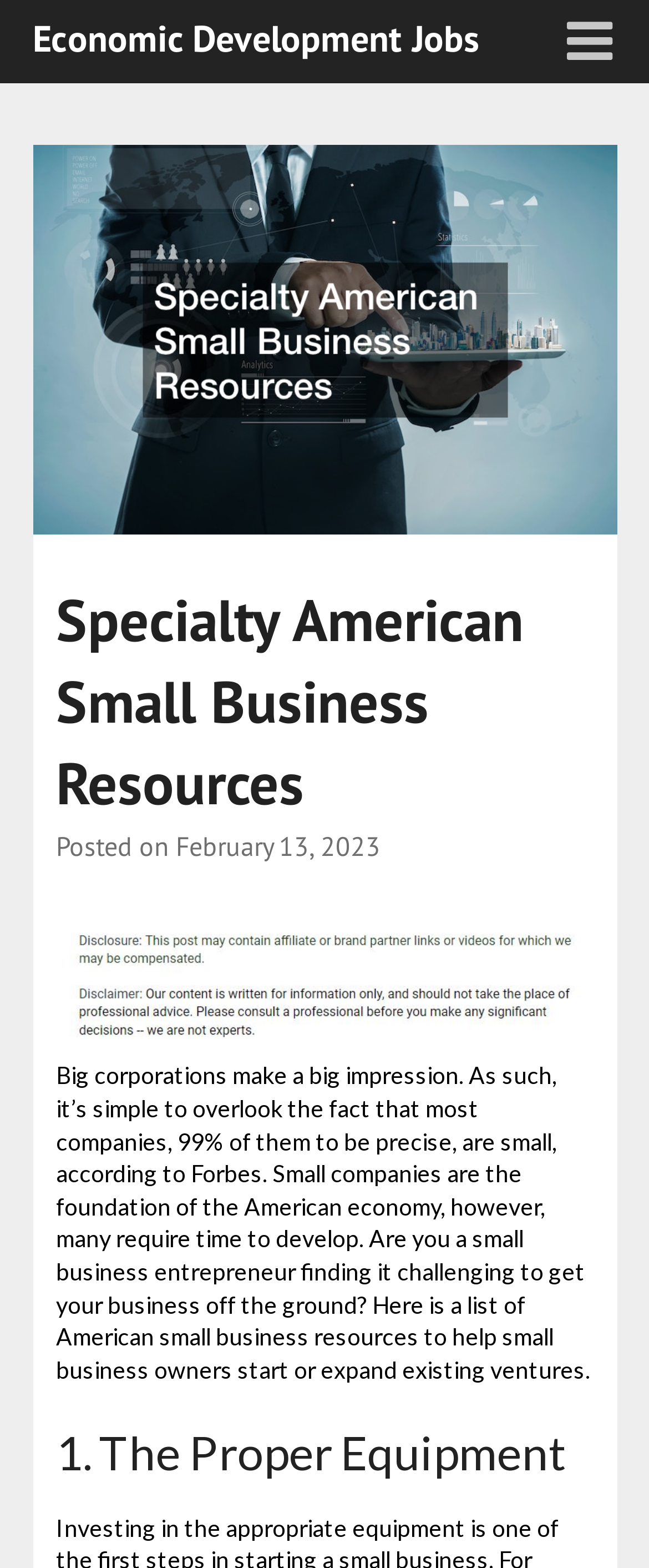Please examine the image and answer the question with a detailed explanation:
How many resources are listed in the article?

The article lists '1. The Proper Equipment' as one of the resources, and it is likely that there are more resources listed in the article, but the exact number is not specified.